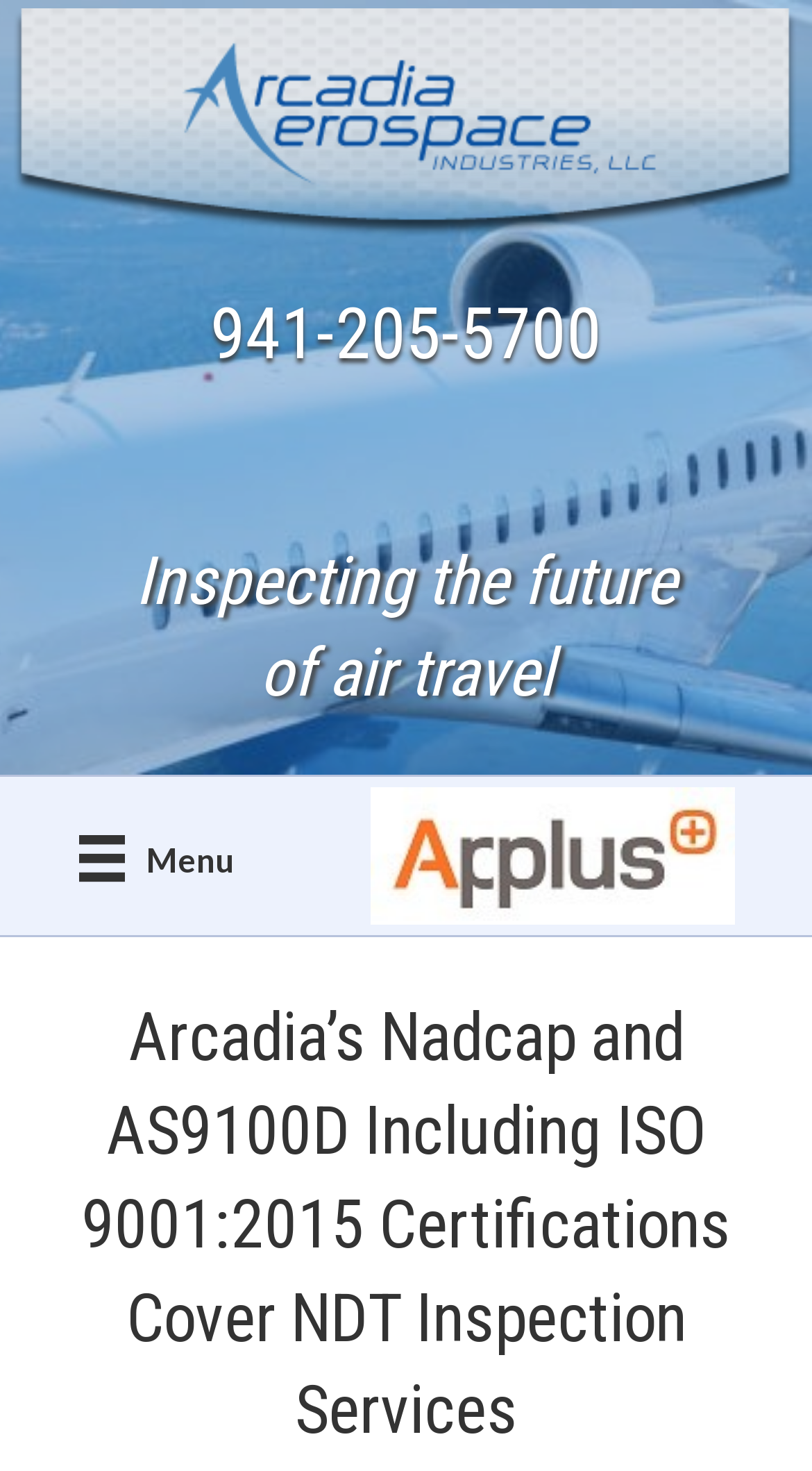Carefully examine the image and provide an in-depth answer to the question: What is the certification mentioned on the webpage?

I found the certification by looking at the heading element with the text 'Arcadia’s Nadcap and AS9100D Including ISO 9001:2015 Certifications Cover NDT Inspection Services' which is located at the bottom of the webpage, with a bounding box coordinate of [0.064, 0.674, 0.936, 0.991].